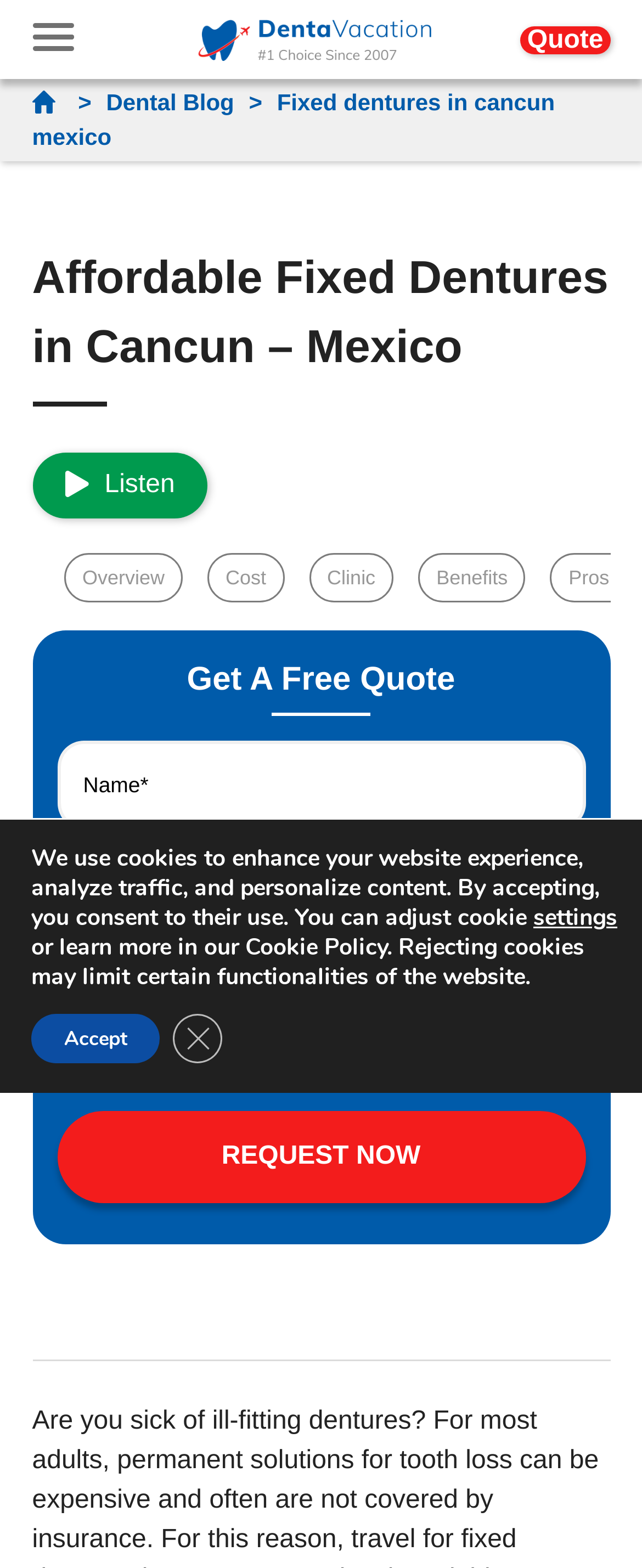Identify the bounding box coordinates for the element you need to click to achieve the following task: "Read the dental blog". Provide the bounding box coordinates as four float numbers between 0 and 1, in the form [left, top, right, bottom].

[0.165, 0.057, 0.365, 0.074]